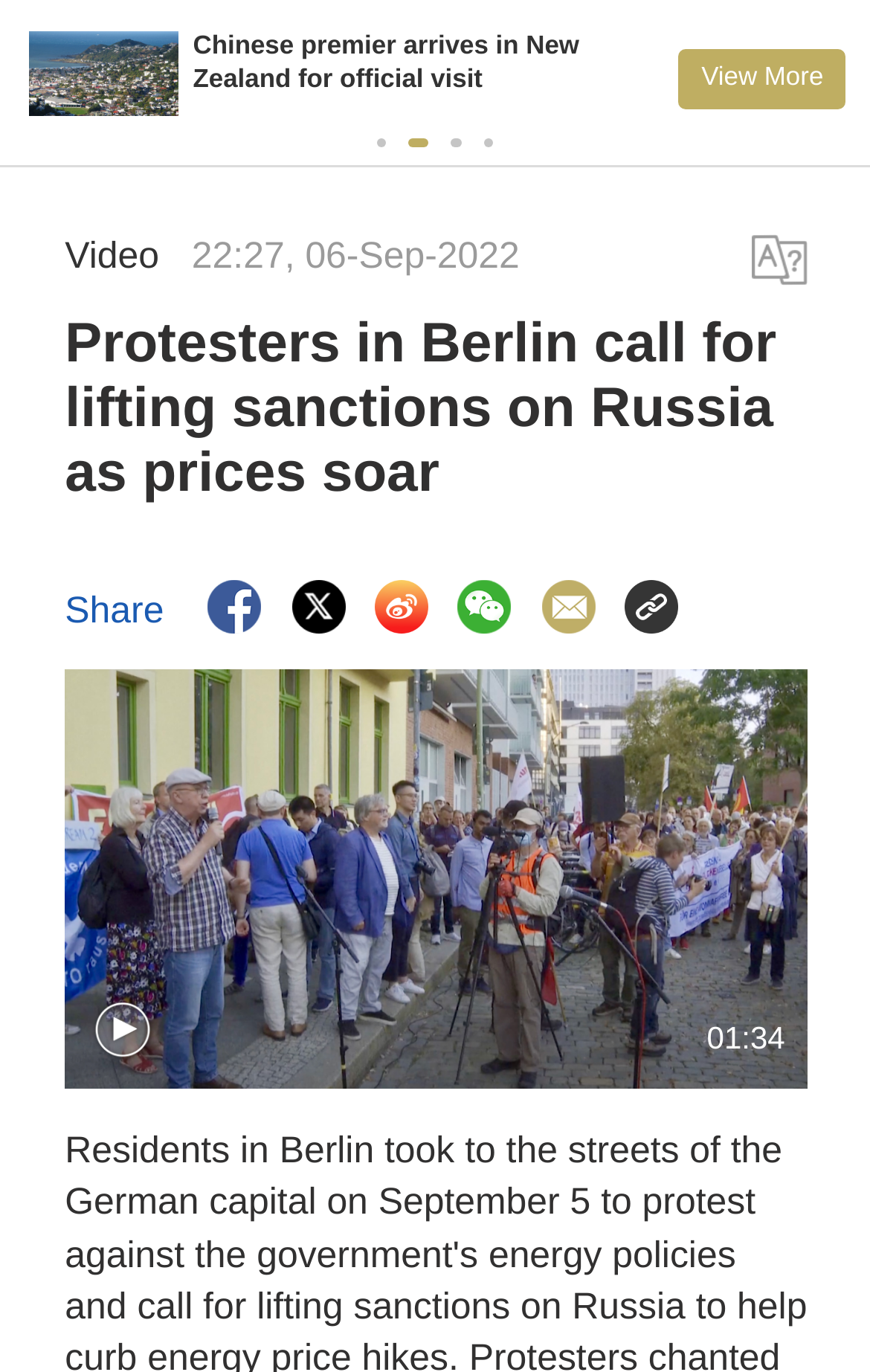Detail the various sections and features present on the webpage.

This webpage appears to be a news article from CGTN, with a focus on a protest in Berlin calling for the lifting of Russia sanctions as prices soar. 

At the top of the page, there is a horizontal toolbar, followed by a horizontal tab list with four buttons, although only one of them is visible. Below the tab list, there is a video-related section with a "Video" label, a timestamp "22:27, 06-Sep-2022", and a link to the right of the timestamp. 

The main article title "Protesters in Berlin call for lifting sanctions on Russia as prices soar" is located below the video section. To the right of the title, there are several social media links, each accompanied by a small icon. 

Below the title, there is a "Share" button, followed by a series of five links, each with a small icon. These links are arranged horizontally and take up most of the width of the page. 

The main content of the article is presented in a table layout, which occupies most of the page. Within the table, there is an error message "Error loading player: No playable sources found", indicating that a video player failed to load. 

At the bottom of the page, there is a button and a timestamp "01:34", which may be related to a video or audio content. To the left of the button, there is a large image that spans the width of the page.